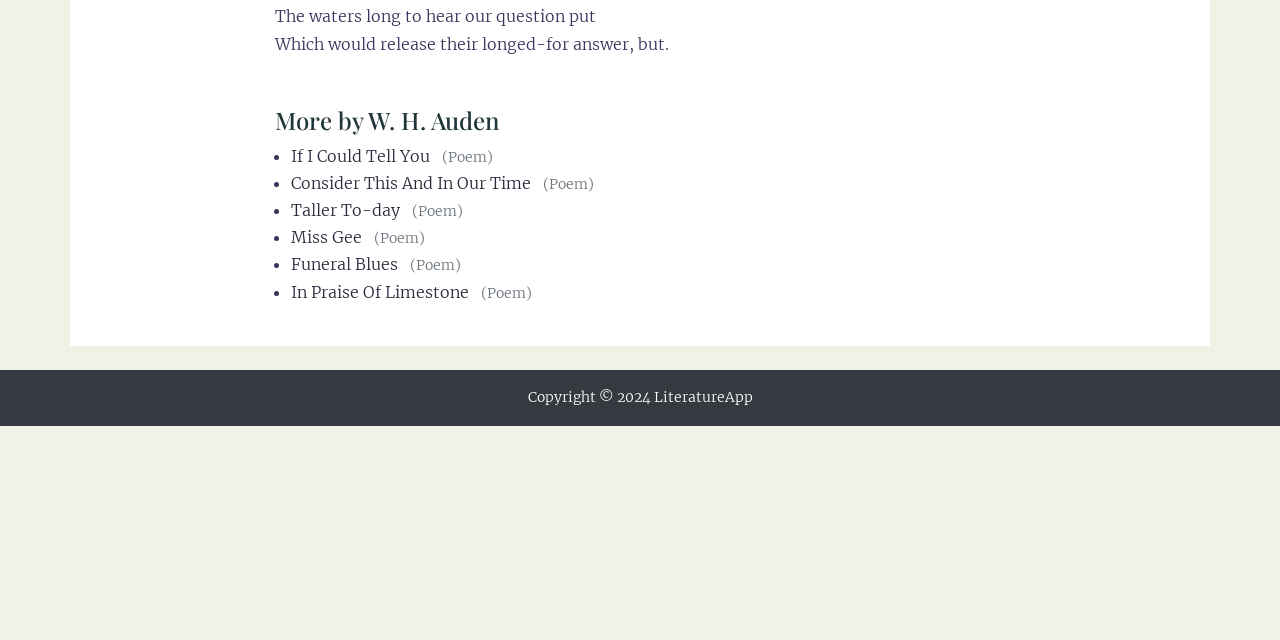Locate and provide the bounding box coordinates for the HTML element that matches this description: "If I Could Tell You".

[0.227, 0.228, 0.336, 0.259]